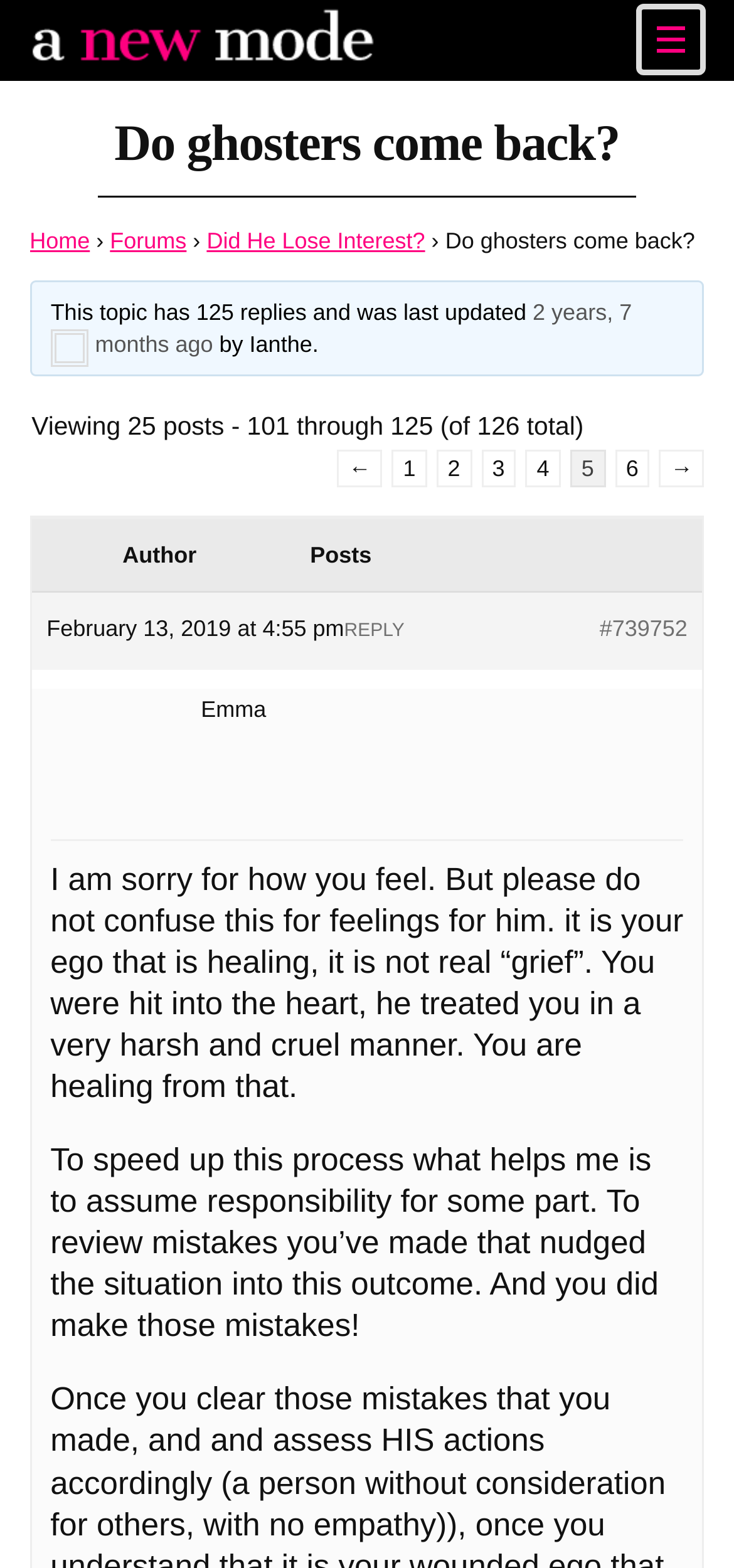Please find the bounding box coordinates of the element that needs to be clicked to perform the following instruction: "View site navigation". The bounding box coordinates should be four float numbers between 0 and 1, represented as [left, top, right, bottom].

None